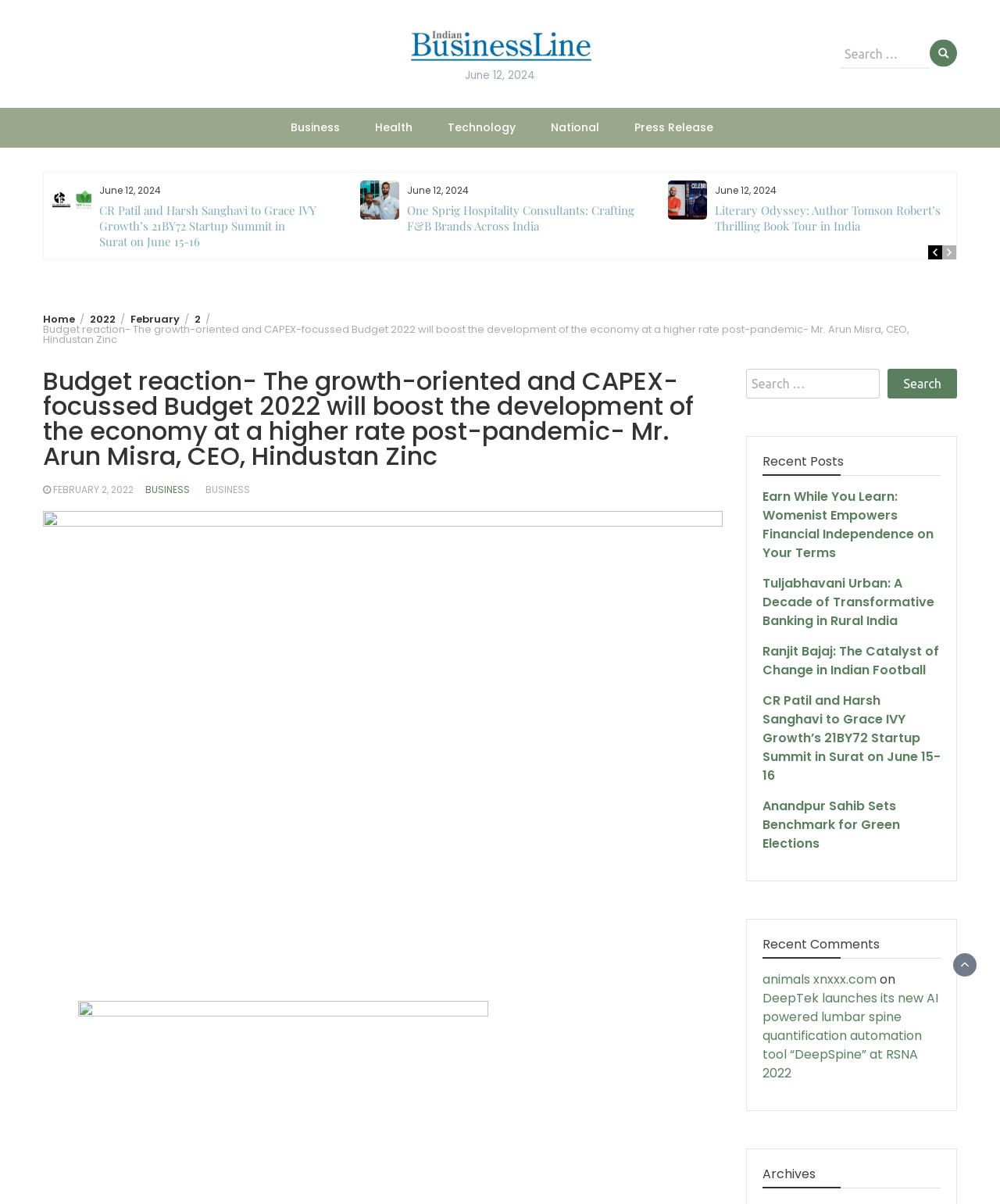Refer to the image and provide an in-depth answer to the question:
What is the search box located below?

I found the search box by looking at the search element with the StaticText 'Search for:' and a searchbox element, which is located below the StaticText element with the text 'Recent Posts'.